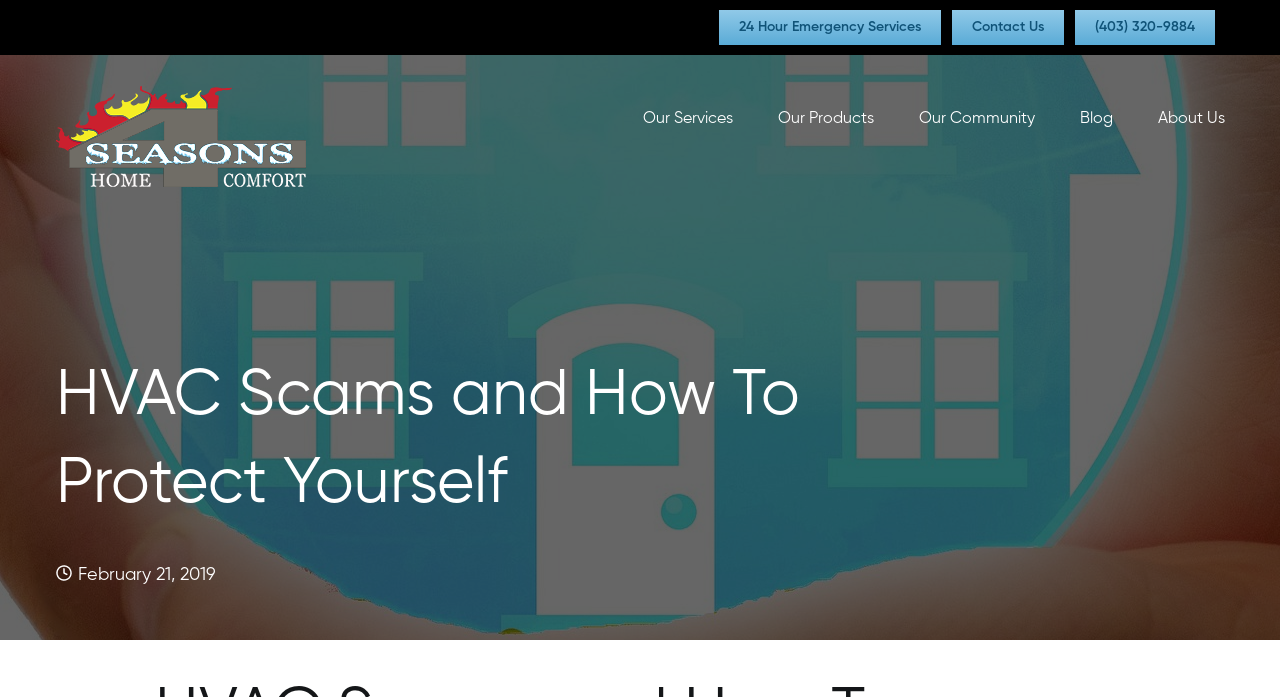Please identify the bounding box coordinates for the region that you need to click to follow this instruction: "Read the blog".

[0.843, 0.139, 0.869, 0.204]